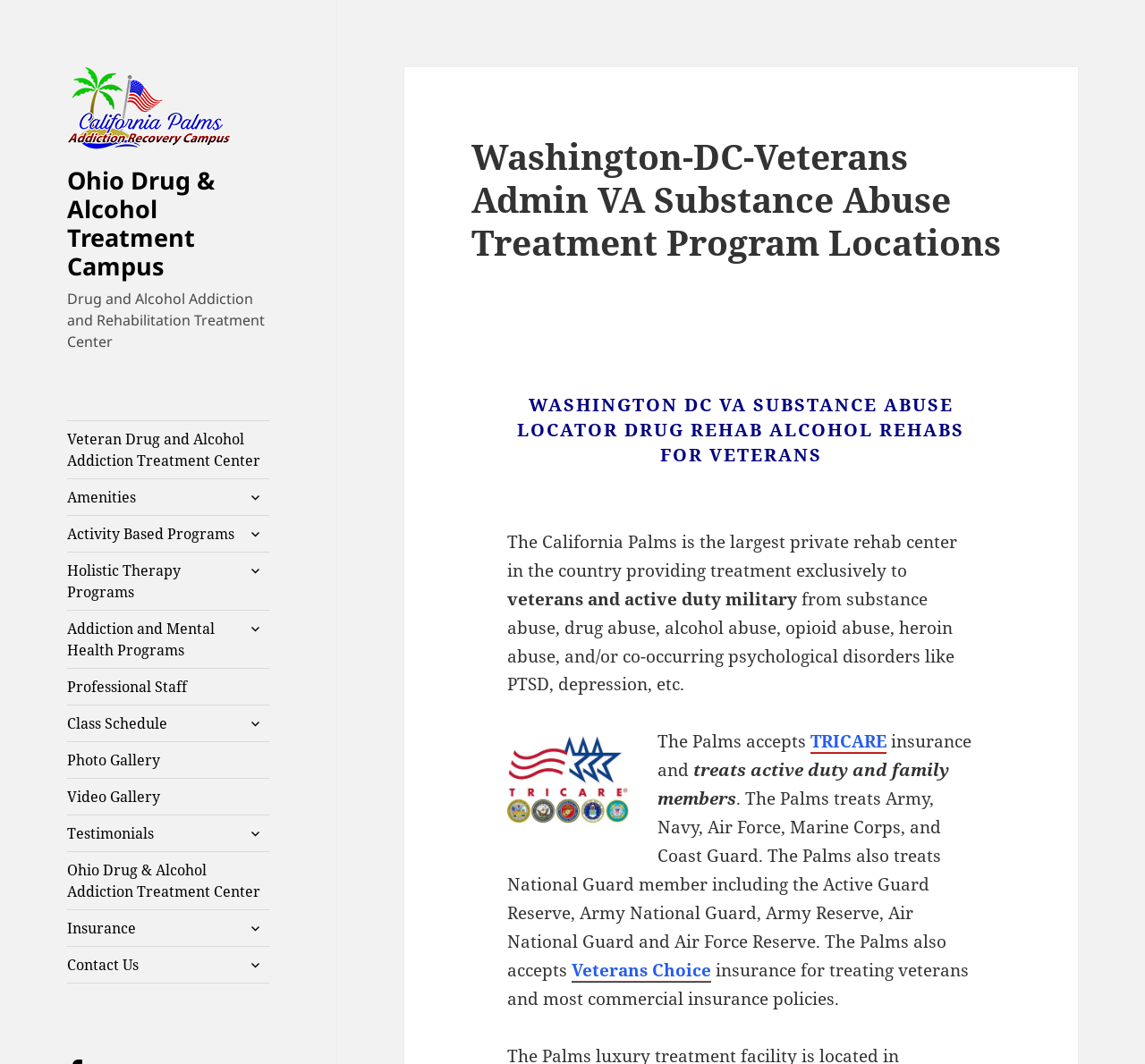Given the description of the UI element: "Contact Us", predict the bounding box coordinates in the form of [left, top, right, bottom], with each value being a float between 0 and 1.

[0.059, 0.89, 0.235, 0.923]